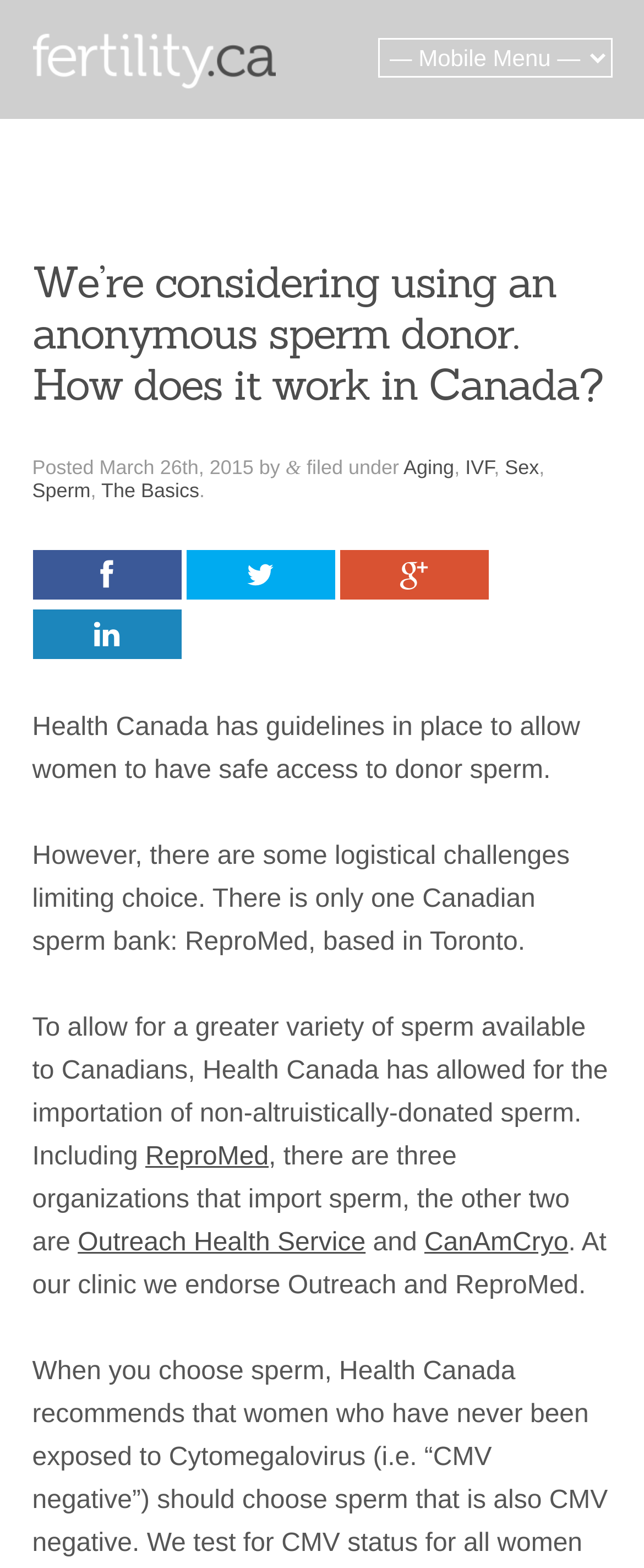Specify the bounding box coordinates of the region I need to click to perform the following instruction: "Visit the ReproMed website". The coordinates must be four float numbers in the range of 0 to 1, i.e., [left, top, right, bottom].

[0.226, 0.729, 0.417, 0.747]